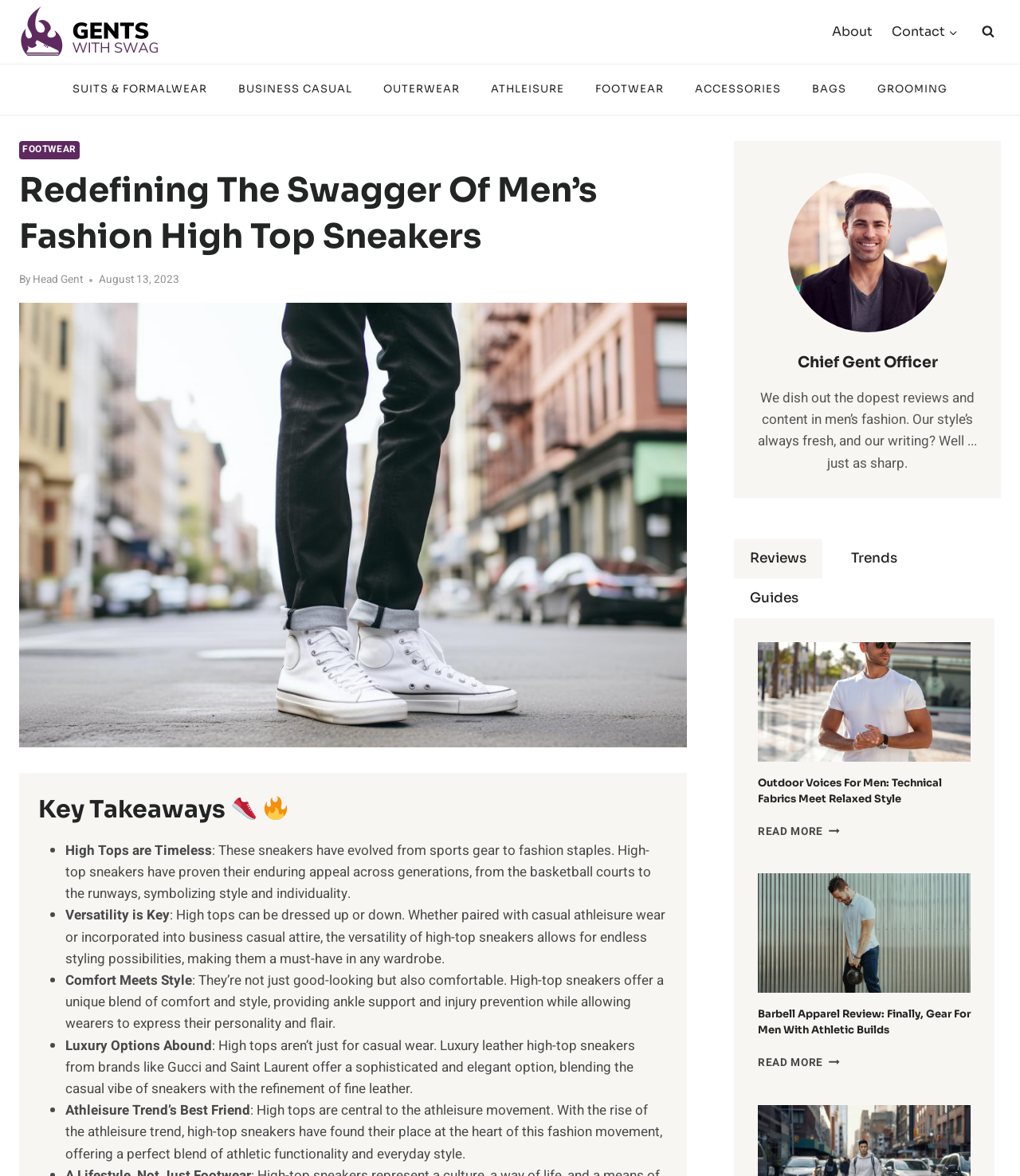Analyze the image and answer the question with as much detail as possible: 
What is the name of the website?

I determined the answer by looking at the link 'Gents With Swag' at the top of the webpage, which suggests that it is the name of the website.